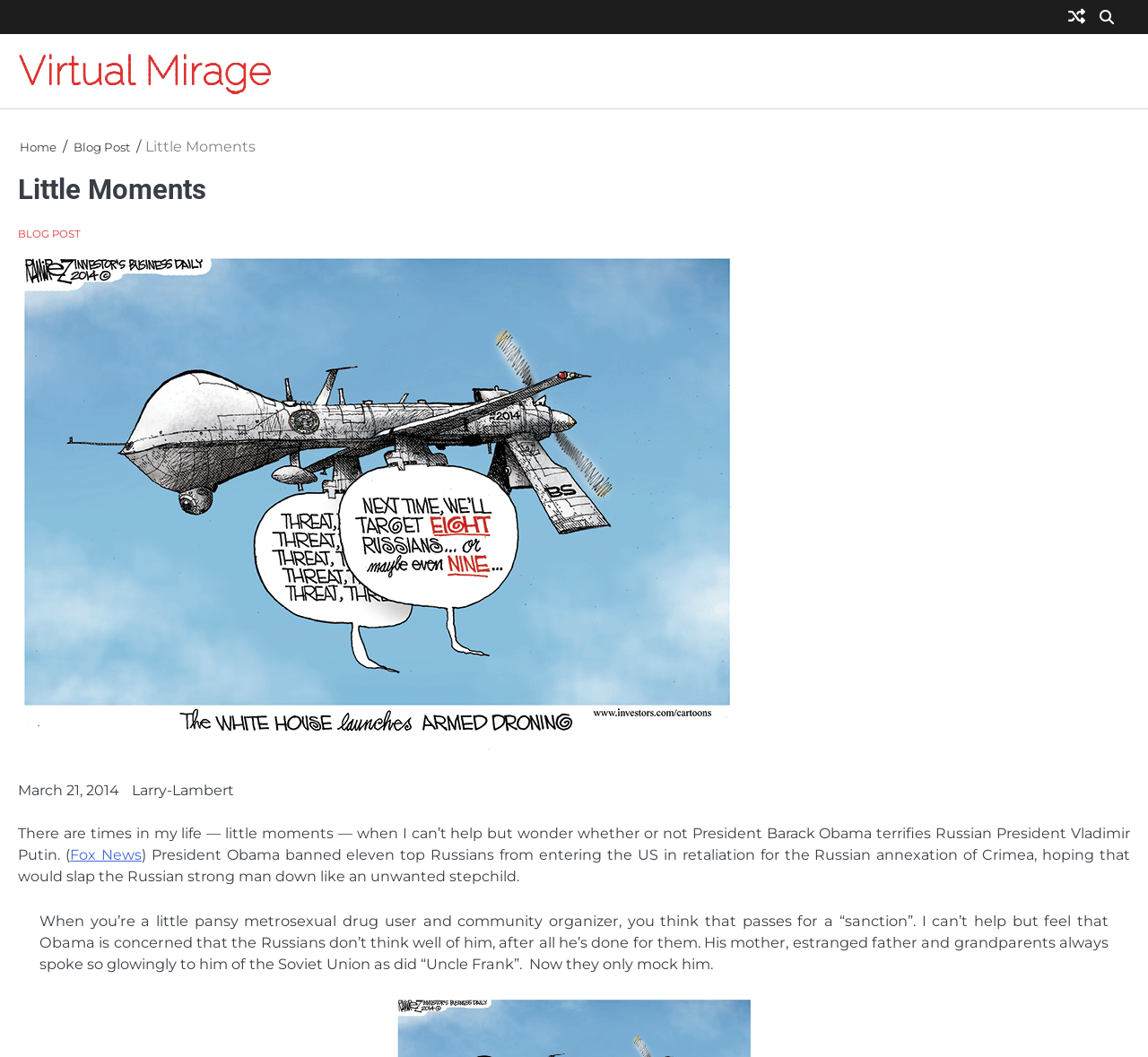Please determine the bounding box coordinates of the area that needs to be clicked to complete this task: 'visit Virtual Mirage'. The coordinates must be four float numbers between 0 and 1, formatted as [left, top, right, bottom].

[0.016, 0.045, 0.236, 0.089]